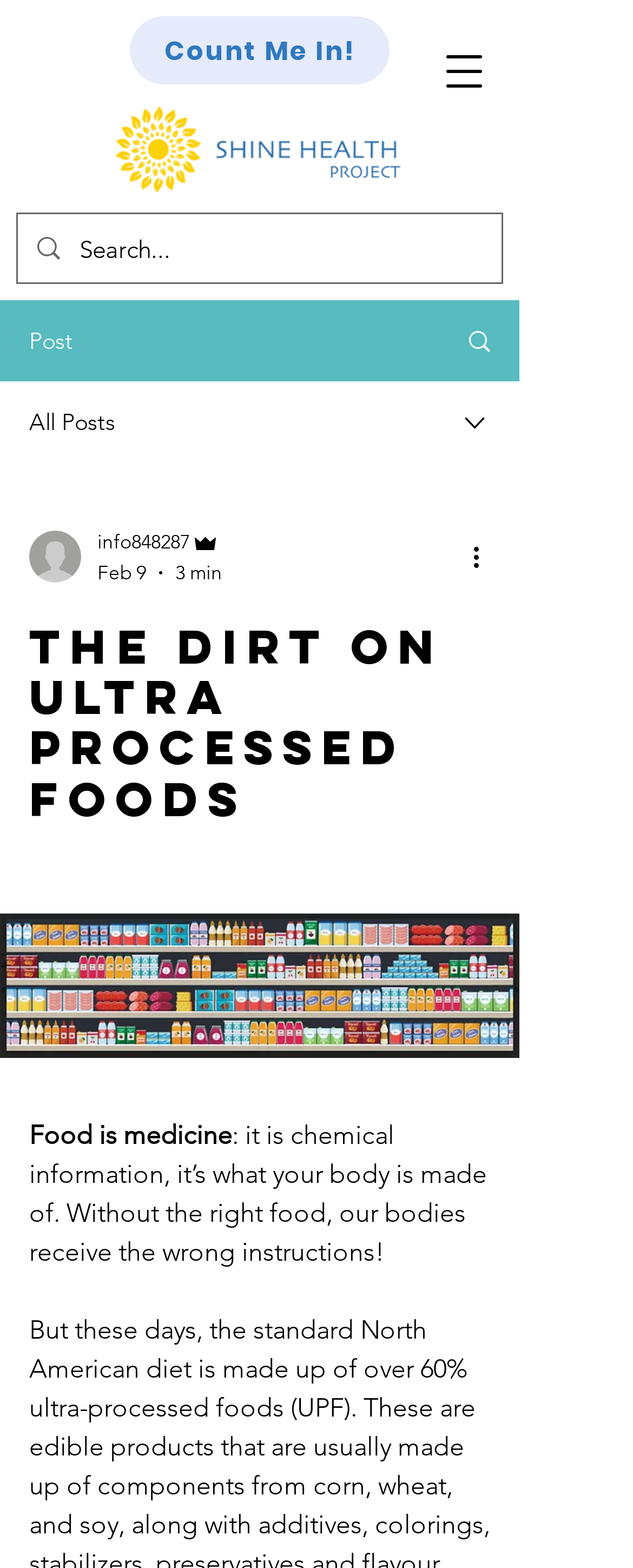Give a concise answer using only one word or phrase for this question:
What is the topic of the post?

Ultra Processed Foods